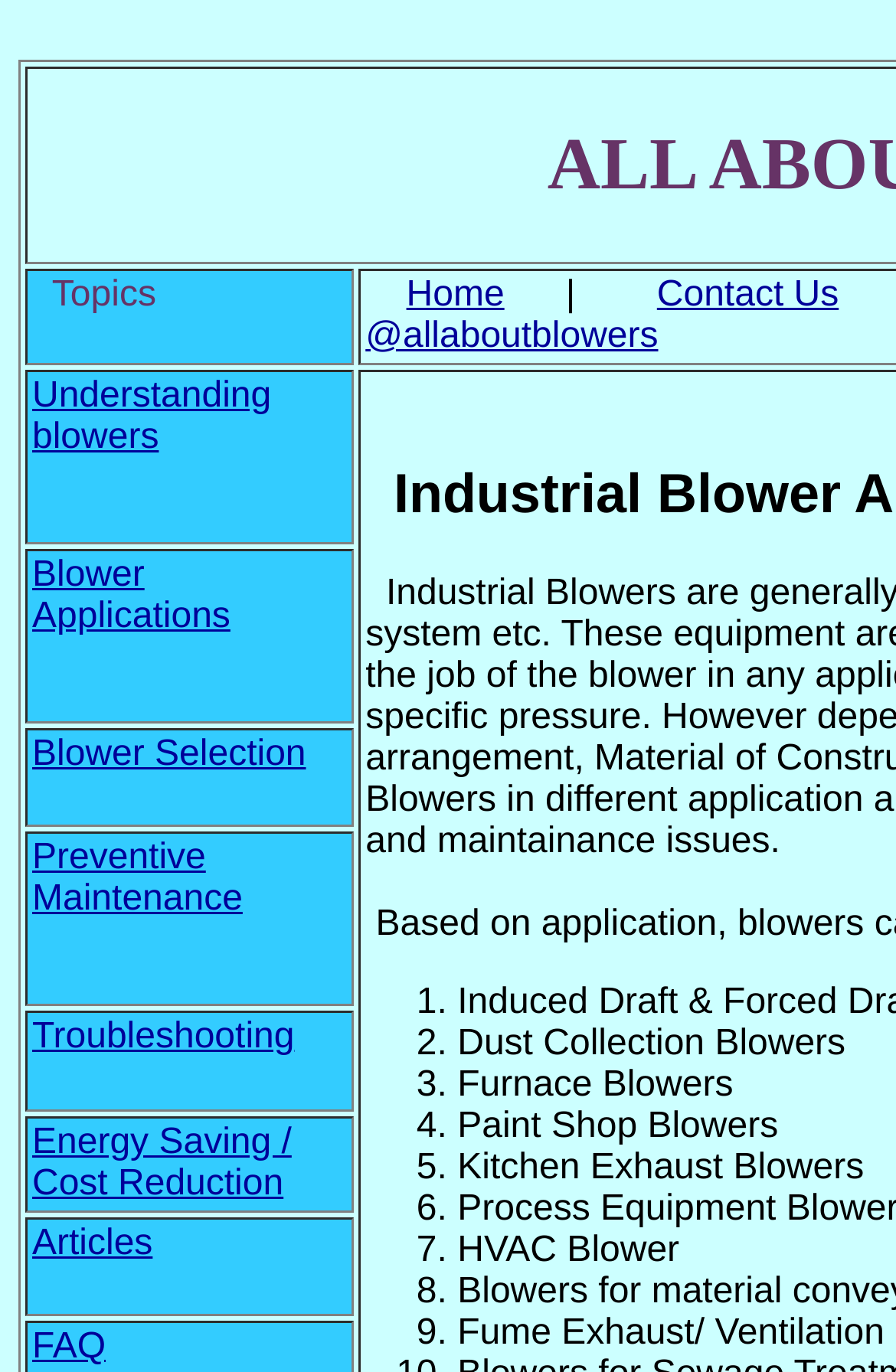Pinpoint the bounding box coordinates for the area that should be clicked to perform the following instruction: "Read about Blower Applications".

[0.036, 0.405, 0.257, 0.464]